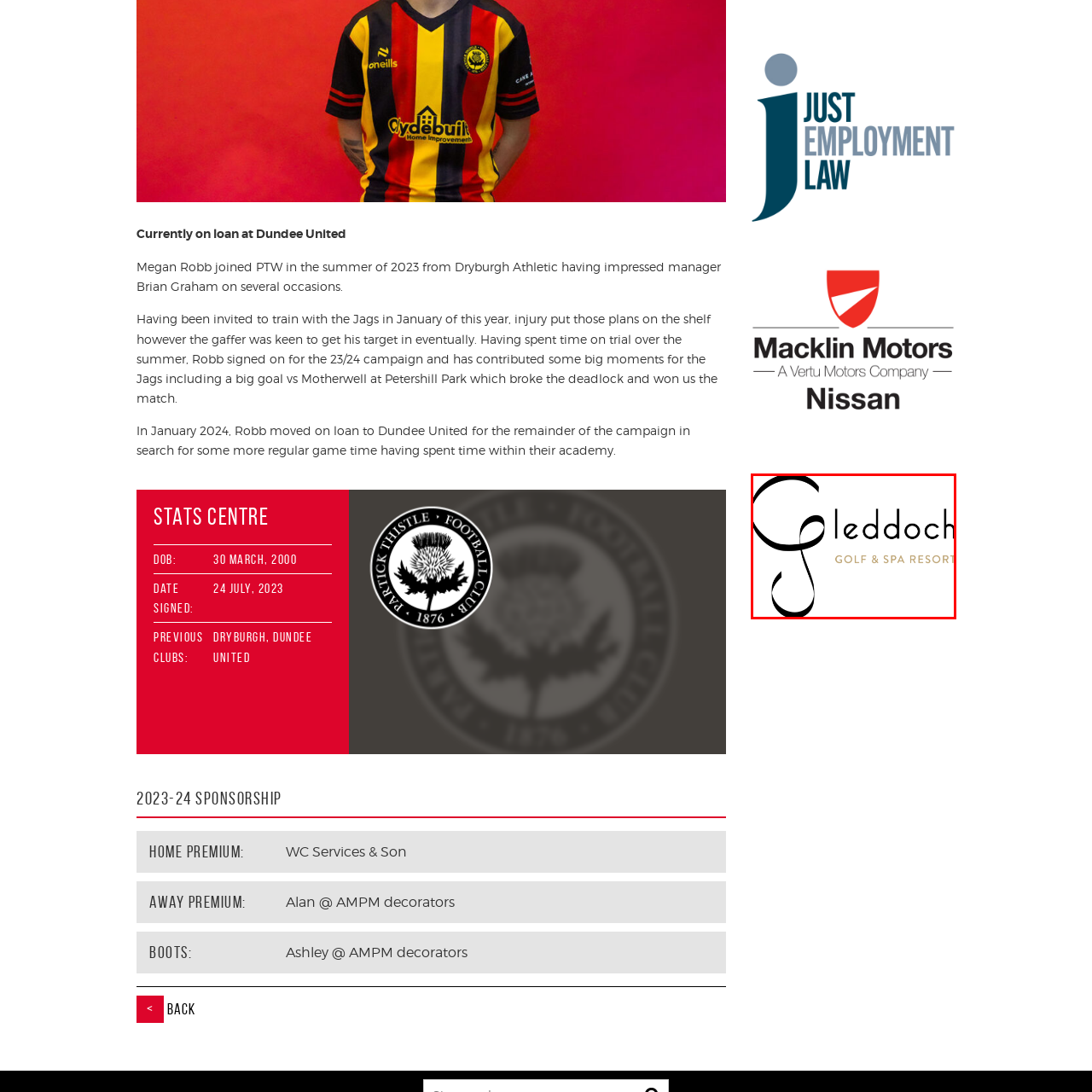Give a thorough account of what is shown in the red-encased segment of the image.

The image prominently features the logo of "Gleddoch Golf & Spa Resort." This logo combines elegant typography with a sophisticated design, reflecting the luxurious and serene atmosphere typically associated with high-end golf and spa resorts. The use of graceful lines in the logo suggests a connection to nature and relaxation, inviting guests to enjoy both the golfing experience and spa amenities. Positioned at the heart of the logo, the name “Gleddoch” stands out, while "GOLF & SPA RESORT" is elegantly placed beneath, subtly emphasizing the dual offerings of the resort. This visual identity effectively communicates the blend of sport and leisure that the establishment provides.